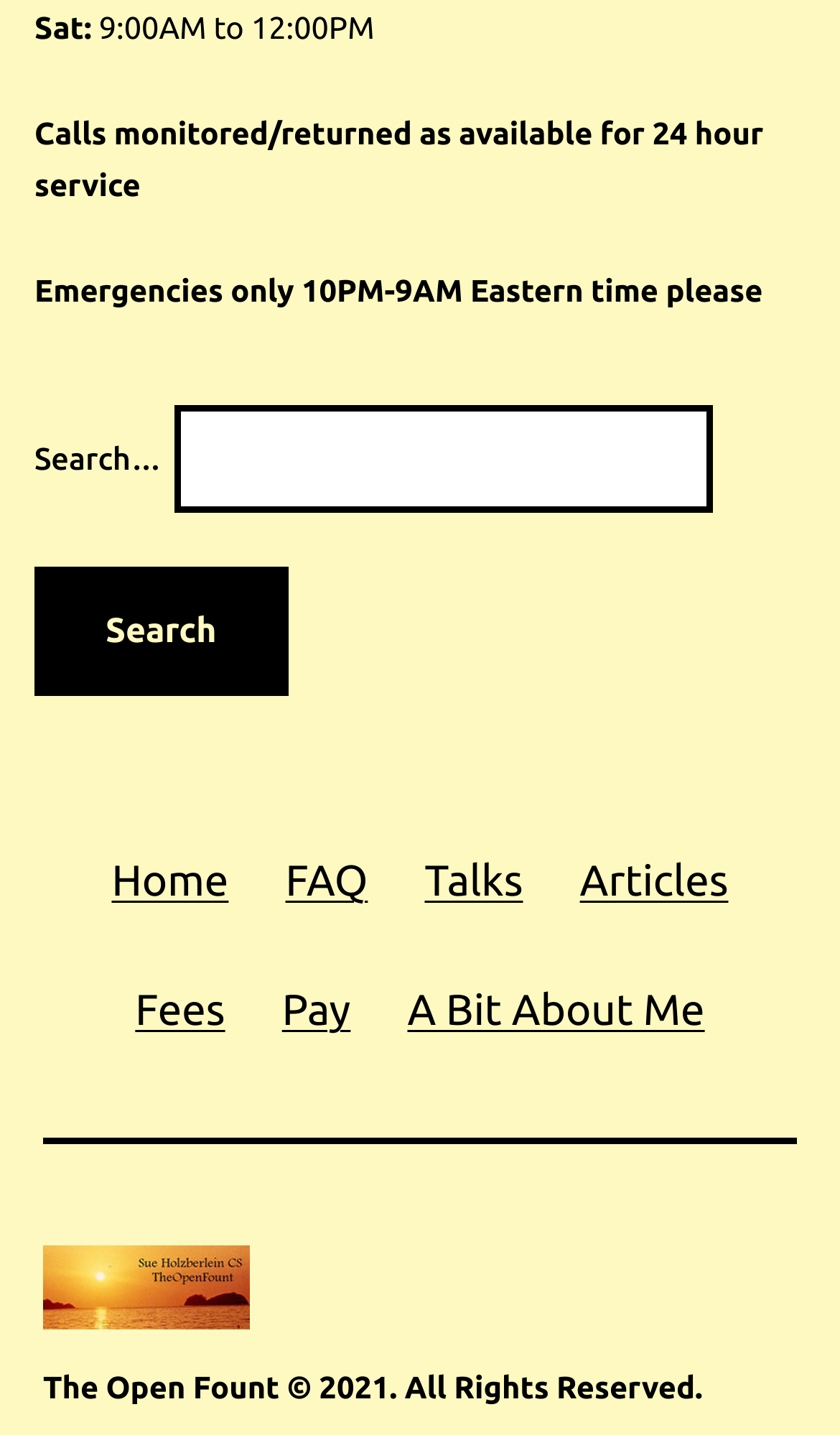Please answer the following question using a single word or phrase: 
What is the purpose of the search box?

To search